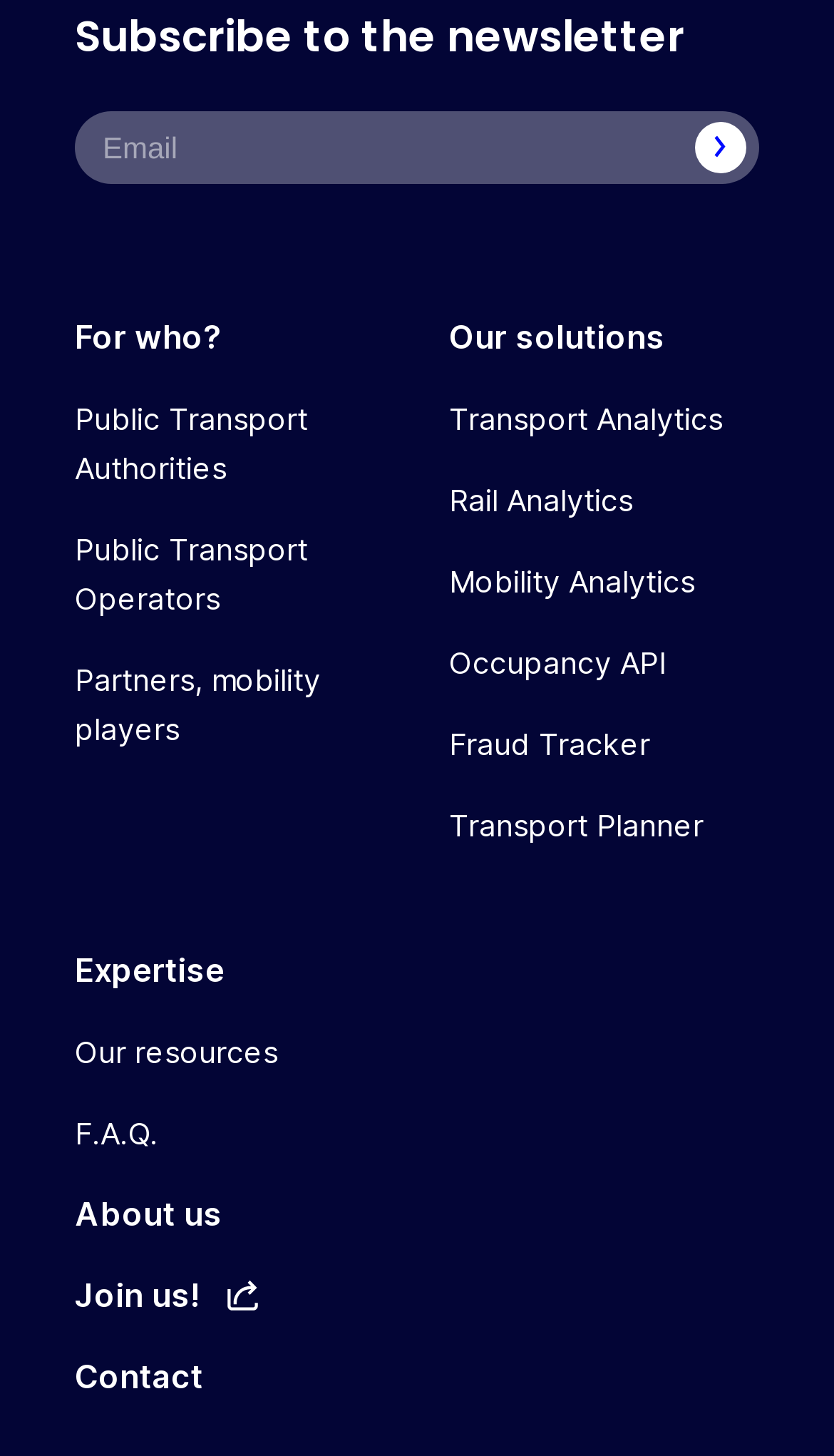Please identify the bounding box coordinates of the clickable area that will allow you to execute the instruction: "Learn about Public Transport Authorities".

[0.09, 0.27, 0.462, 0.338]